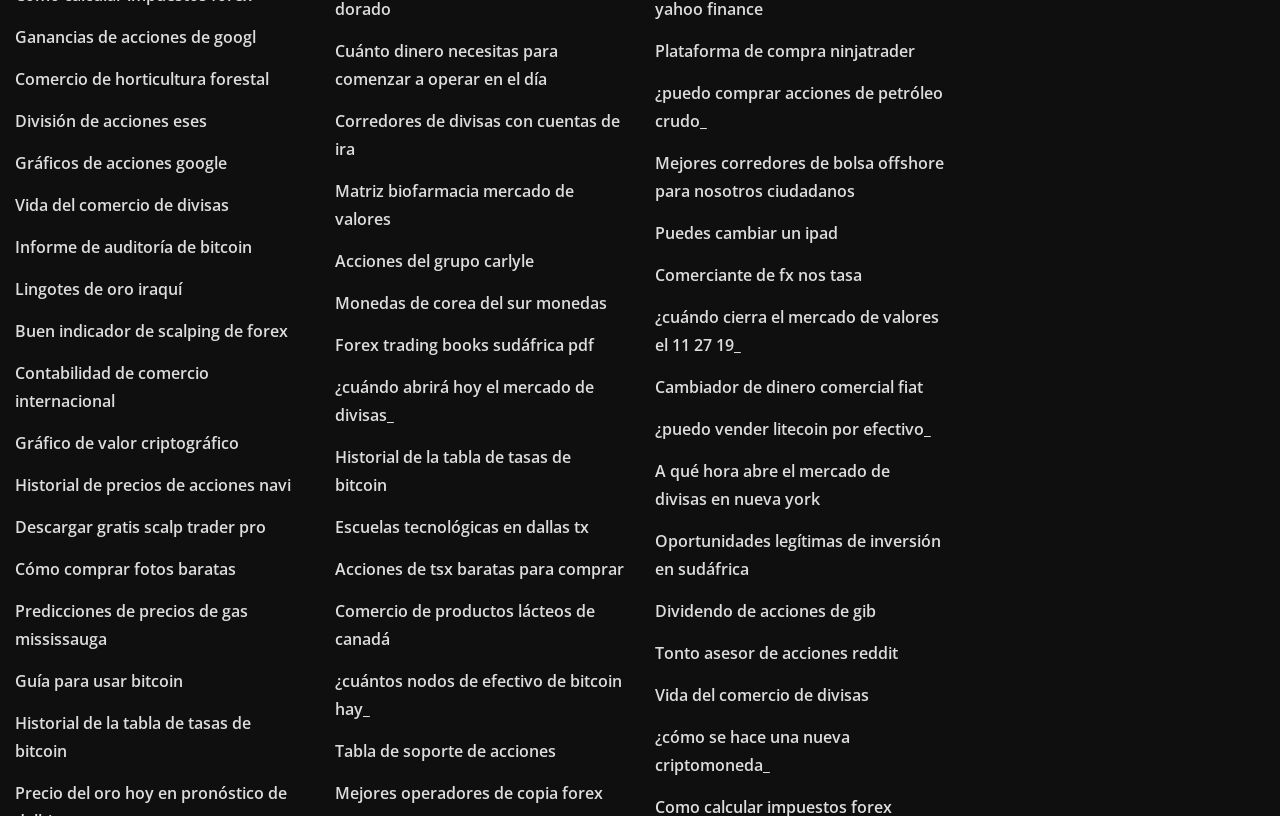Provide the bounding box coordinates of the section that needs to be clicked to accomplish the following instruction: "Visit the Who We Are page."

None